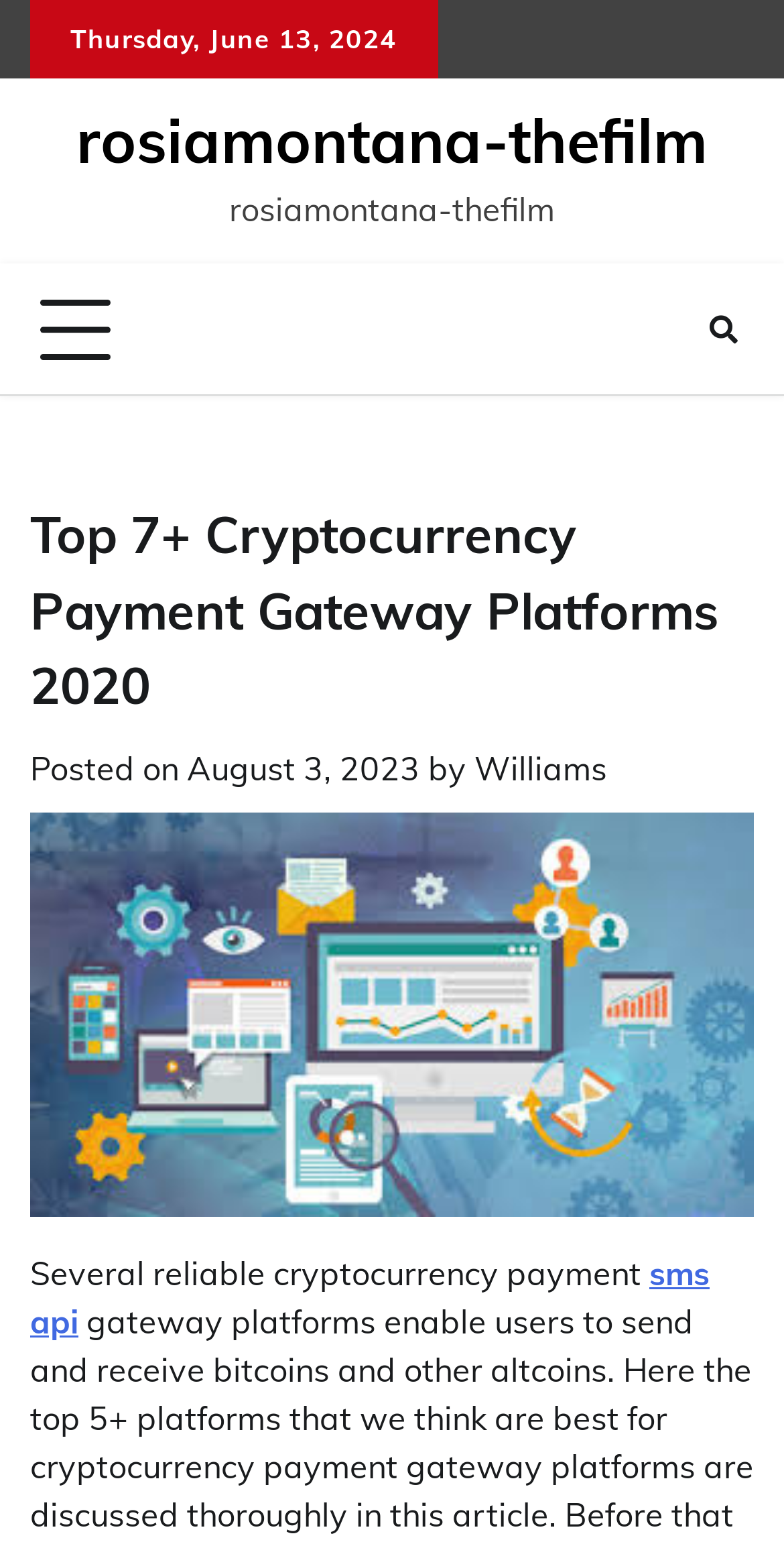Generate a thorough caption that explains the contents of the webpage.

The webpage appears to be a blog post or article discussing cryptocurrency payment gateway platforms. At the top, there is a date displayed, "Thursday, June 13, 2024", which is positioned near the left edge of the page. Below the date, there is a link to "rosiamontana-thefilm" that spans most of the page's width.

On the top-right corner, there is a button with no text, which is likely a menu button. Next to it, there is a link with a font awesome icon, represented by "\uf002". 

The main content of the page is headed by a large title, "Top 7+ Cryptocurrency Payment Gateway Platforms 2020", which is centered near the top of the page. Below the title, there is a subheading that includes the text "Posted on" followed by a link to "August 3, 2023", which indicates the publication date of the article. The author's name, "Williams", is also mentioned in this section.

The main article text begins with the sentence "Several reliable cryptocurrency payment sms api gateway platforms enable users to send and receive bitcoins", which is positioned below the author information.